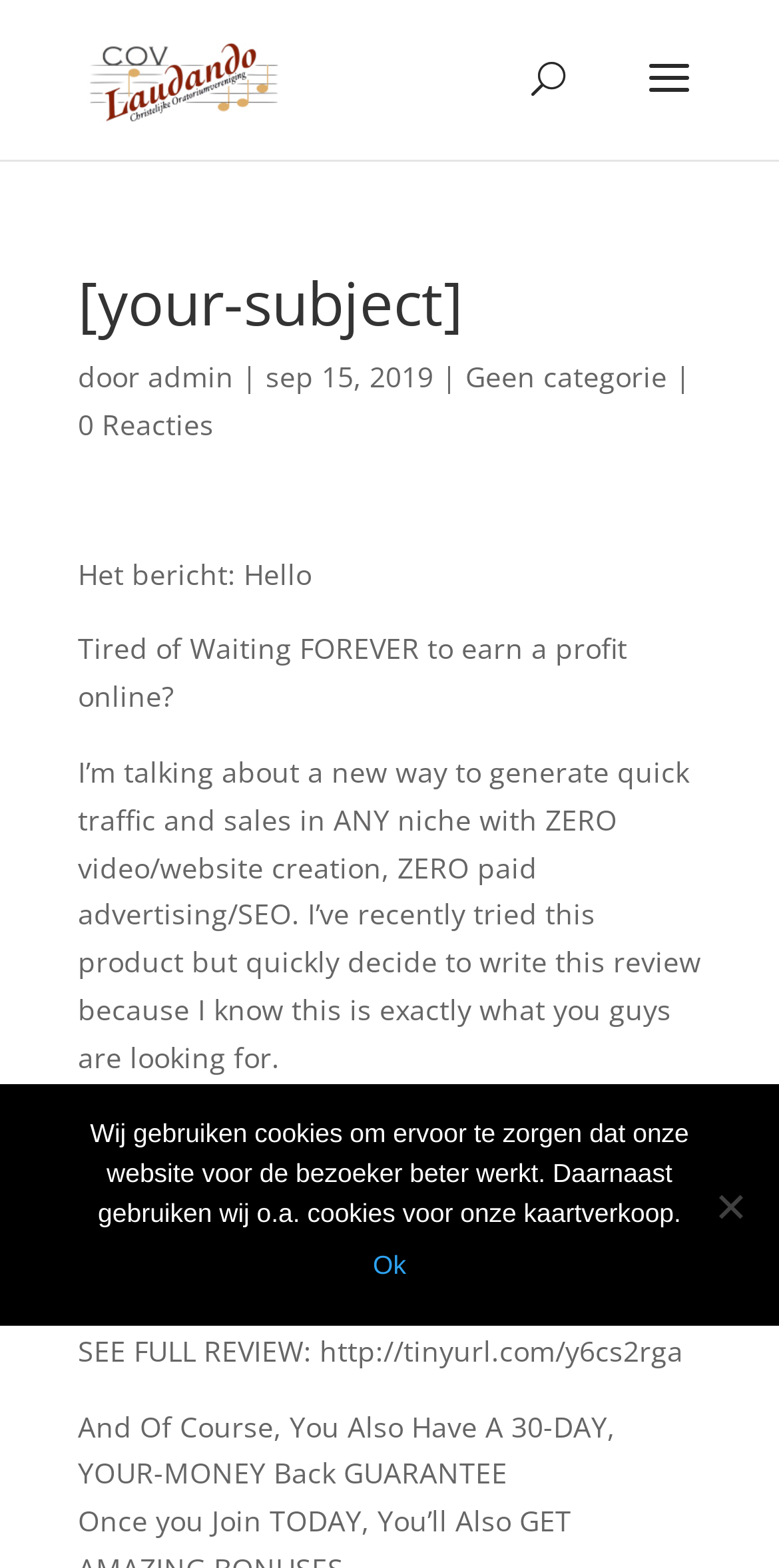Using the provided element description, identify the bounding box coordinates as (top-left x, top-left y, bottom-right x, bottom-right y). Ensure all values are between 0 and 1. Description: admin

[0.19, 0.228, 0.3, 0.252]